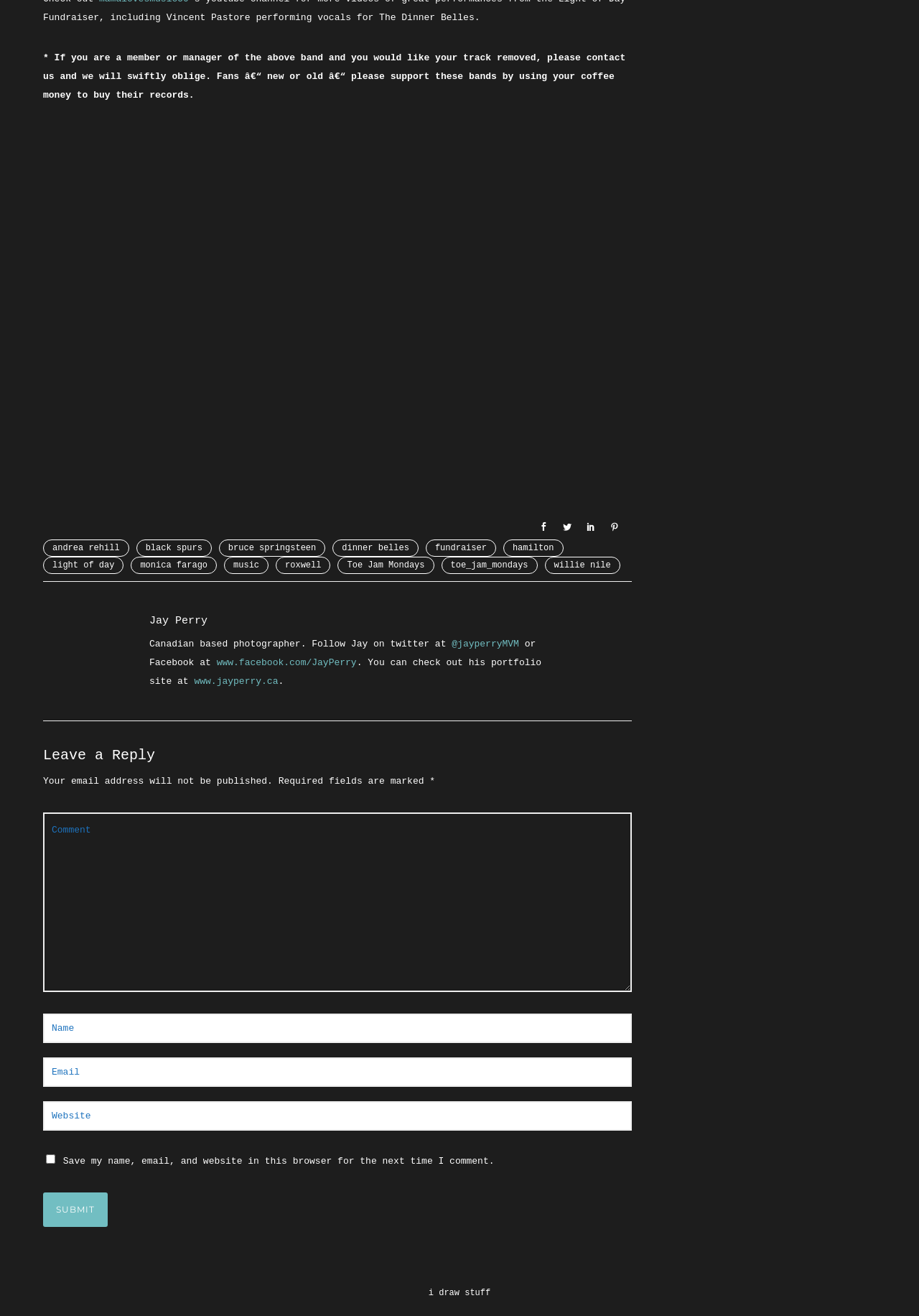Please specify the bounding box coordinates of the region to click in order to perform the following instruction: "Enter a comment".

[0.047, 0.618, 0.688, 0.754]